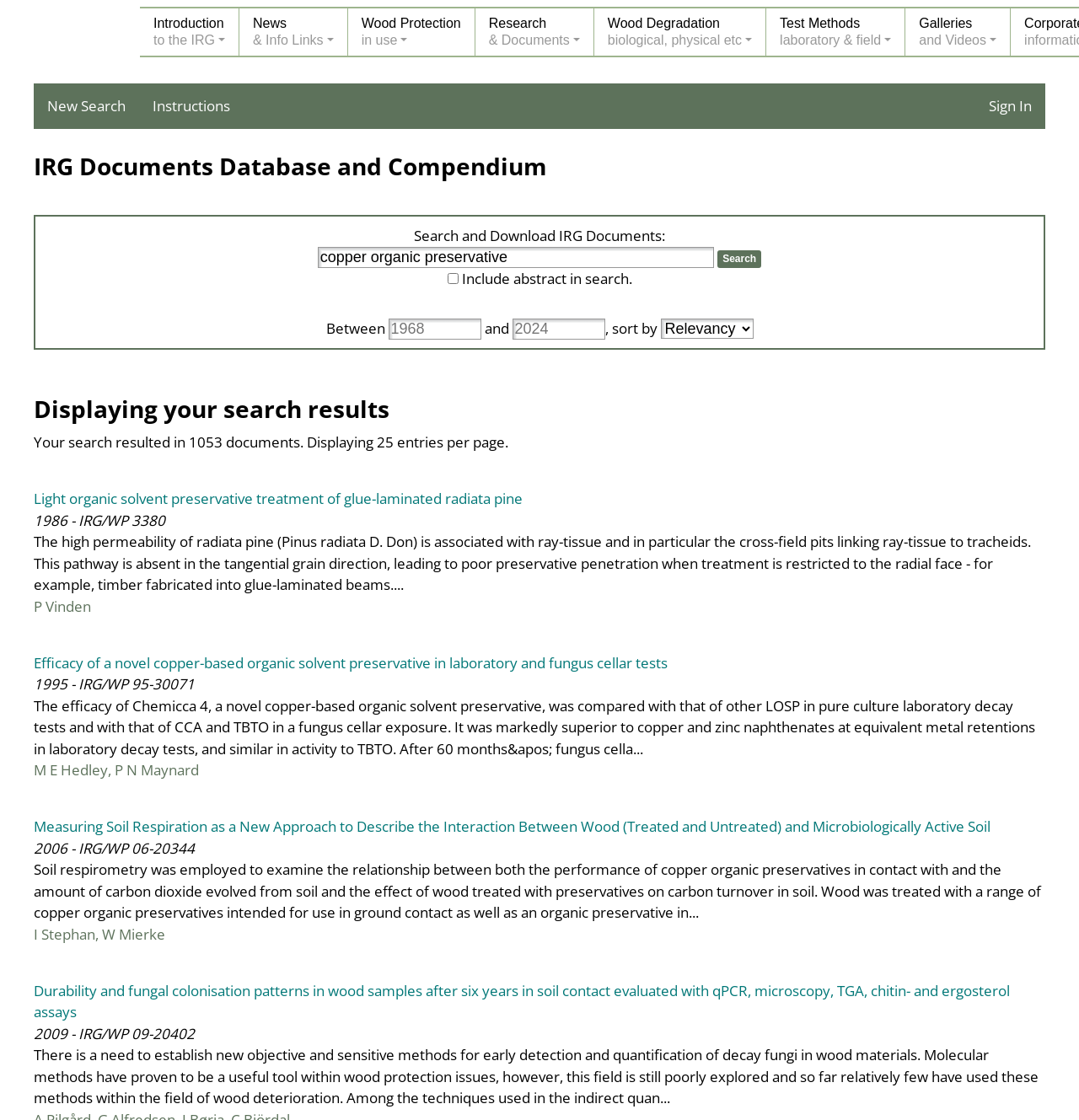Describe all the key features and sections of the webpage thoroughly.

The webpage is a document search page for the International Research Group (IRG) on Wood Protection. At the top, there is a navigation menu with links to "Home", "Introduction to the IRG", "News & Info Links", "Wood Protection in use", "Research & Documents", "Wood Degradation biological, physical etc", "Test Methods laboratory & field", and "Galleries and Videos". 

Below the navigation menu, there are three links: "New Search", "Instructions", and "Sign In" at the top right corner. The main heading "IRG Documents Database and Compendium" is followed by a search bar with a label "Search and Download IRG Documents:" and a textbox to input search queries. There is a default search query "copper organic preservative" in the textbox. 

To the right of the search bar, there is a "Search" button. Below the search bar, there are options to refine the search, including a checkbox to "Include abstract in search", a date range selection with two textboxes to input the start and end years, and a dropdown menu to sort the search results. 

The search results are displayed below, with a heading "Displaying your search results" and a message indicating that the search resulted in 1053 documents, with 25 entries per page. The search results are listed in a table format, with each entry consisting of a link to the document, the publication year, a brief summary, and the authors' names. The documents are related to wood protection and preservation, with topics such as the efficacy of copper-based organic solvent preservatives, soil respiration, and fungal colonization patterns in wood samples.